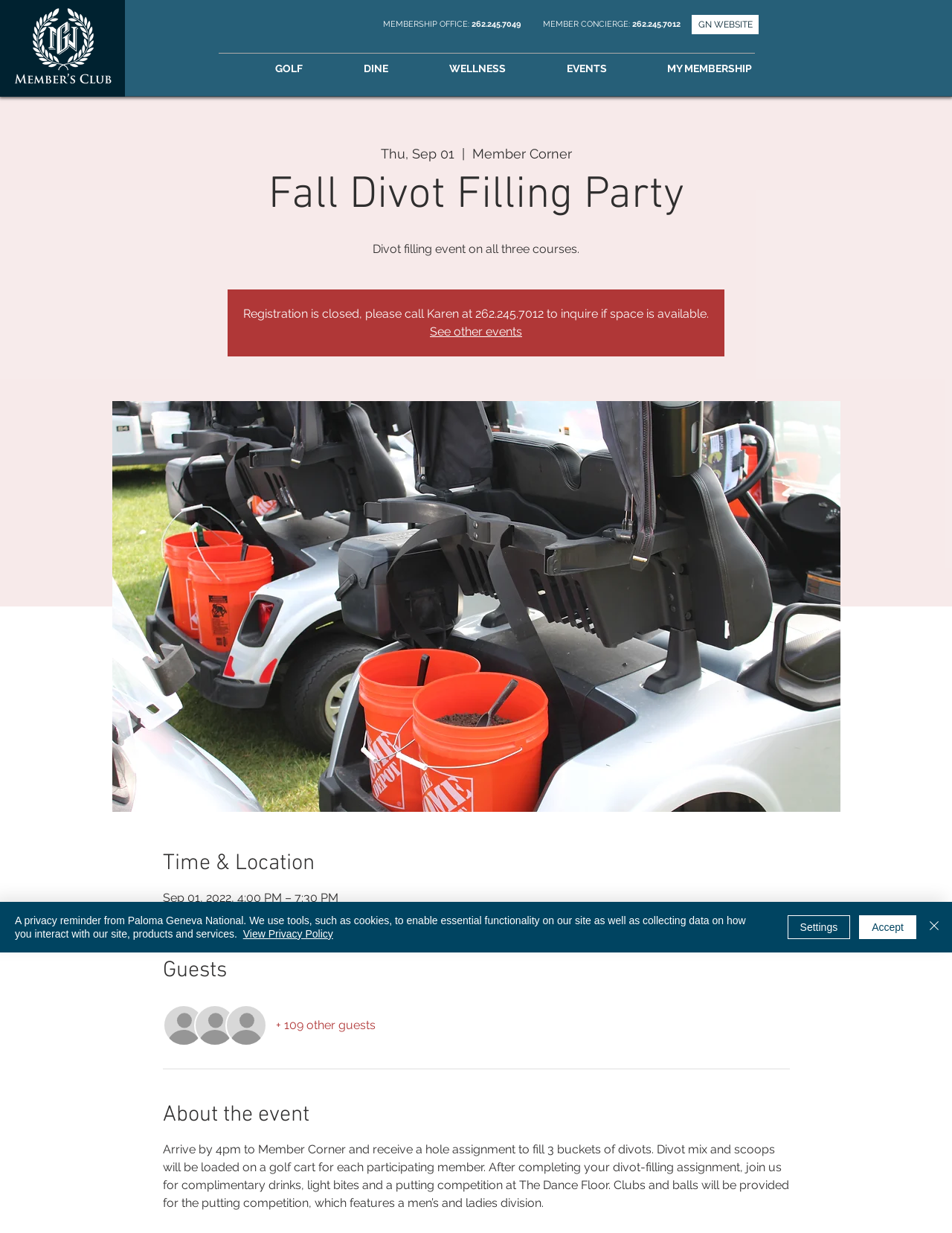Pinpoint the bounding box coordinates of the element you need to click to execute the following instruction: "Explore the 'CLEARANCE' section". The bounding box should be represented by four float numbers between 0 and 1, in the format [left, top, right, bottom].

None